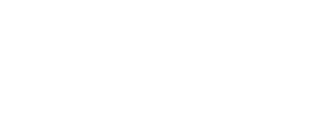Create a detailed narrative of what is happening in the image.

The image is part of a slideshow showcasing sponsors for the Oakville Little League. It features the logo or emblem of "Oakville Orthodontics," highlighting their support for the league. This sponsorship likely contributes to the community's youth sports programs, illustrating the partnership between local businesses and community initiatives. The surrounding text communicates important updates about coaching positions and participation in upcoming programs, reinforcing the organization's commitment to engaging with the community and enhancing youth sports experiences.